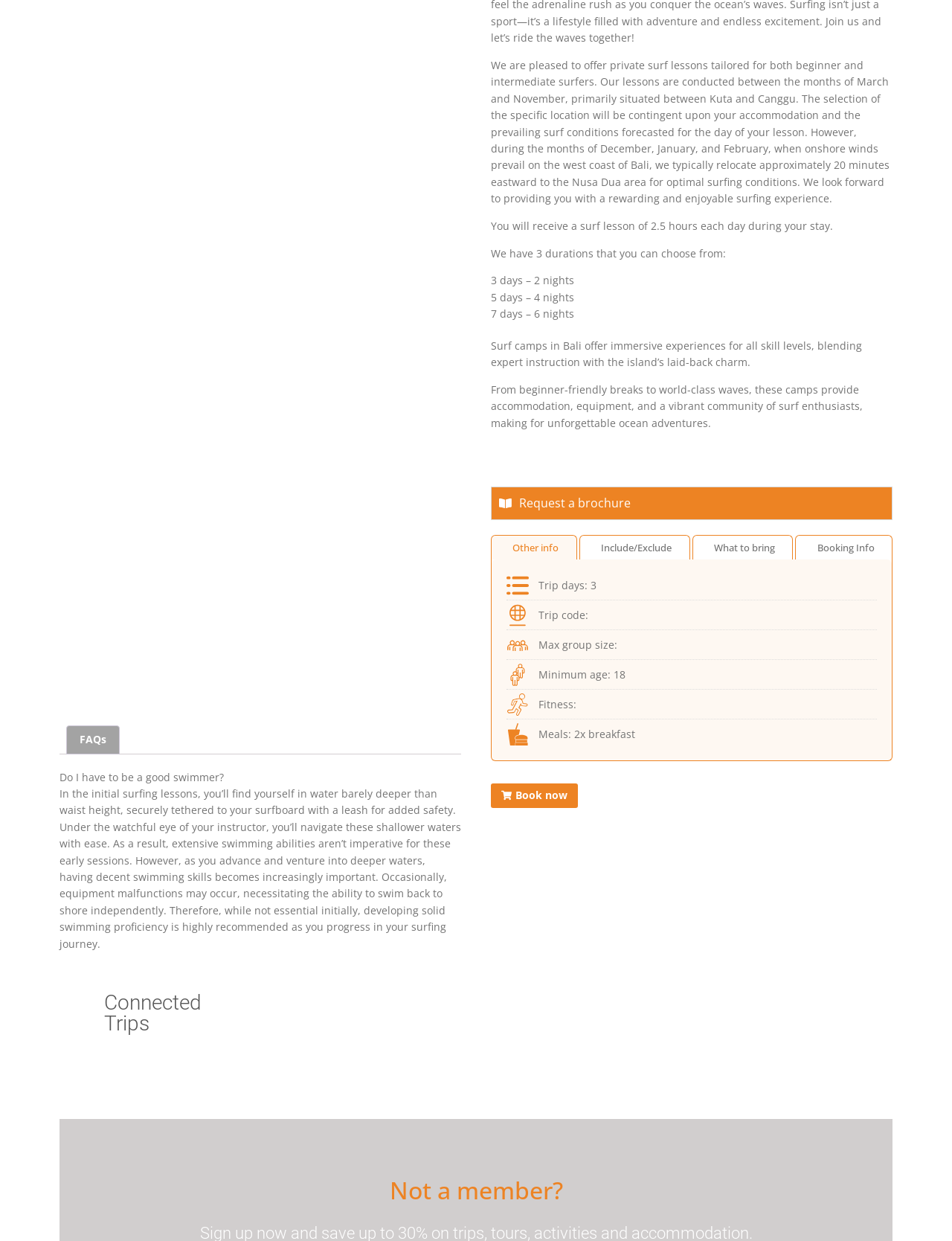Using the element description: "Request a brochure", determine the bounding box coordinates for the specified UI element. The coordinates should be four float numbers between 0 and 1, [left, top, right, bottom].

[0.516, 0.392, 0.938, 0.419]